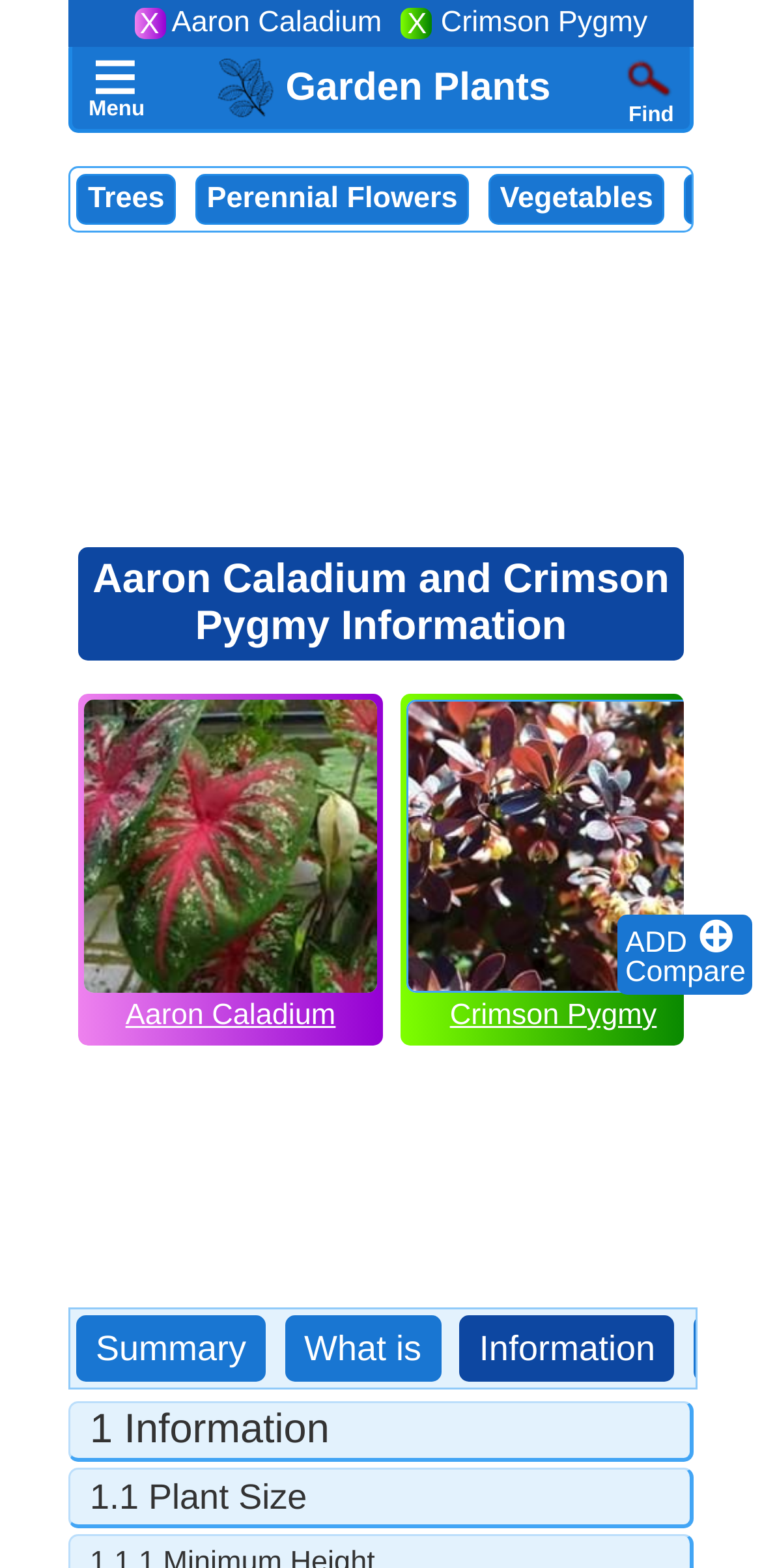What is the purpose of the 'ADD' button?
Provide an in-depth and detailed explanation in response to the question.

The 'ADD' button is located next to the 'Compare' button, suggesting that it is used to add plants to the comparison list. This is further supported by the presence of 'Remove Aaron Caladium!' and 'Remove Crimson Pygmy!' buttons, which imply that plants can be added and removed from the list.